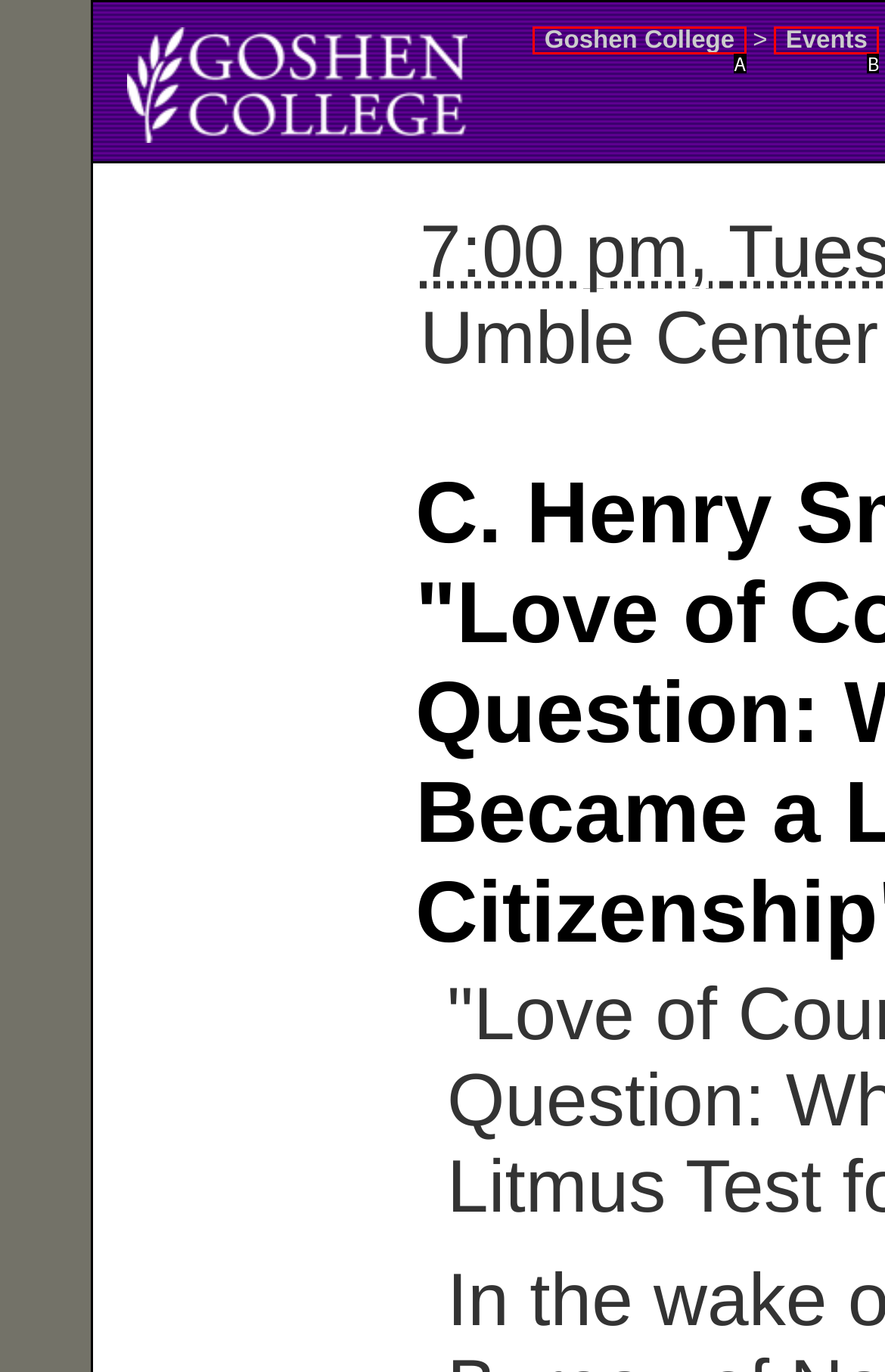Identify the HTML element that corresponds to the description: Web Hosting Provide the letter of the correct option directly.

None